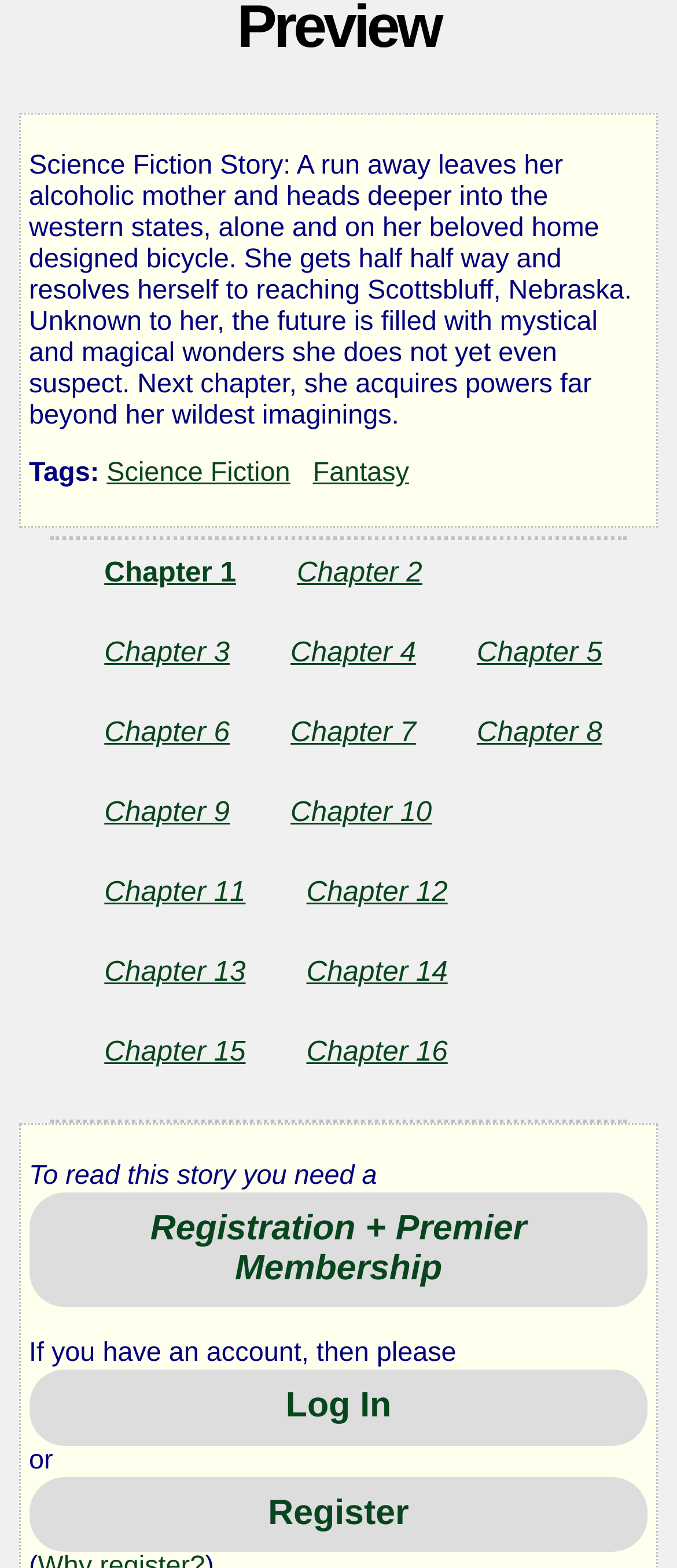Respond to the following question using a concise word or phrase: 
What is the title of the story?

Rider